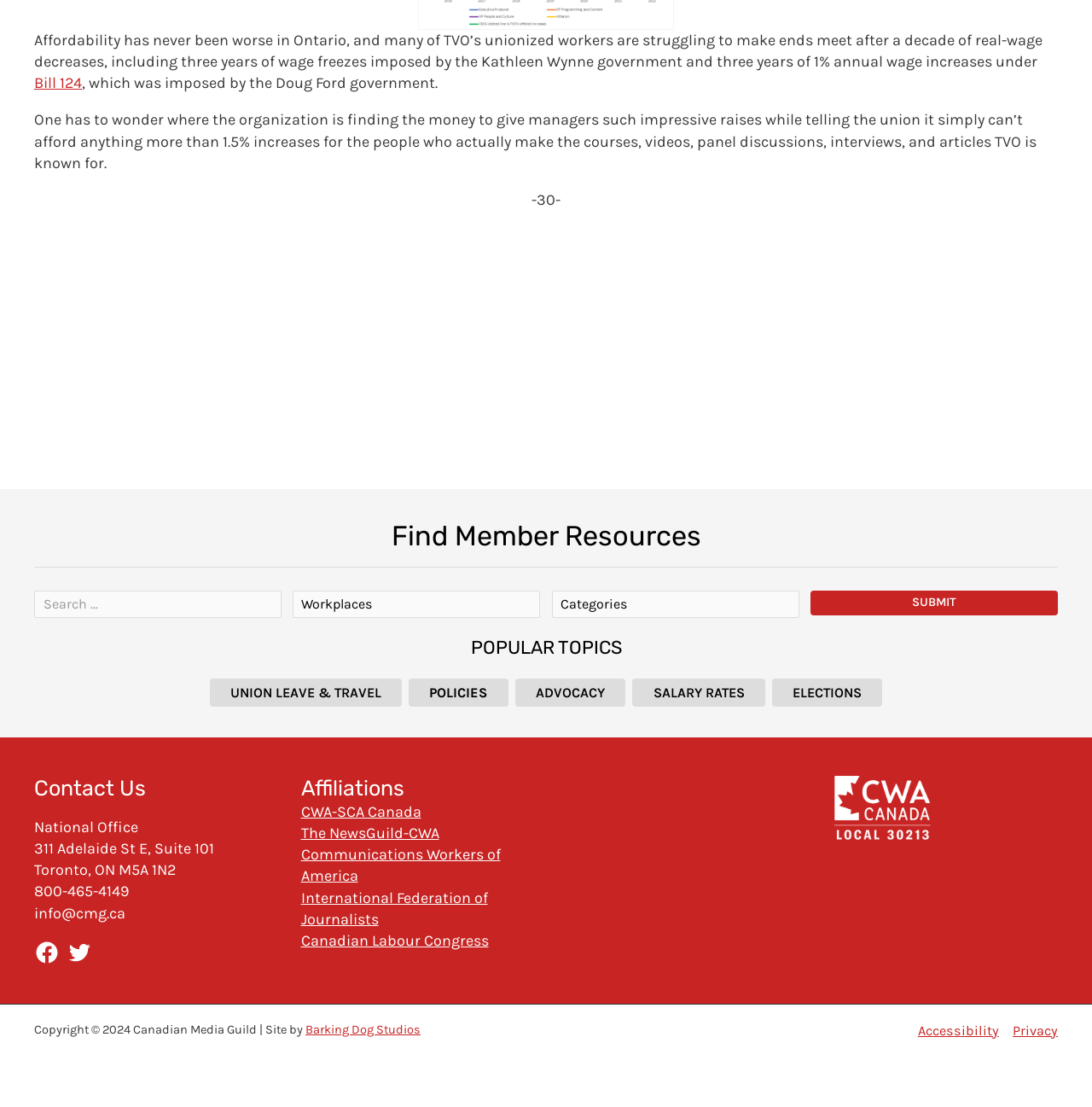Determine the bounding box coordinates of the UI element described by: "CWA-SCA Canada".

[0.275, 0.725, 0.386, 0.742]